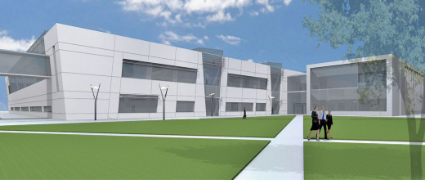Describe all the elements visible in the image meticulously.

The image depicts a modern architectural rendering of a building complex set in a landscaped area. The design features sleek, angular structures with large windows that reflect the sky. In the foreground, a well-maintained green lawn stretches across the scene, intersected by a neat white pathway leading toward the building. Flanking the path are contemporary lampposts that enhance the ambiance of the space. In the lower section, three individuals, dressed in business attire, are prominently featured, engaged in conversation, which suggests an active and collaborative environment. The sky above is bright and clear, contributing to a vibrant atmosphere, indicative of a progressive architectural vision. This rendering is associated with a project titled "Green-field-planning (4)", reflecting a focus on innovative design and planning concepts.